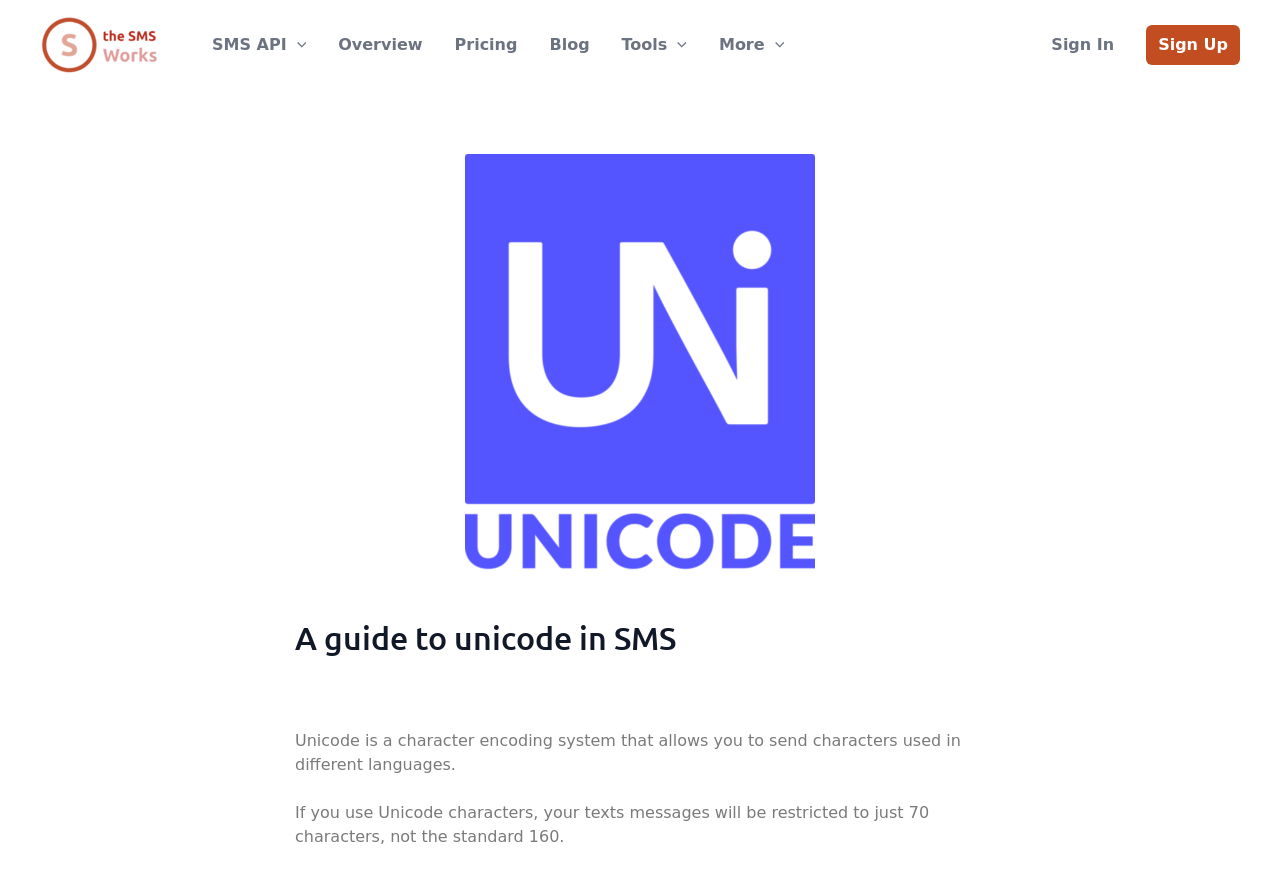Answer the question below with a single word or a brief phrase: 
What is located at the top-right corner of the webpage?

Sign In and Sign Up links